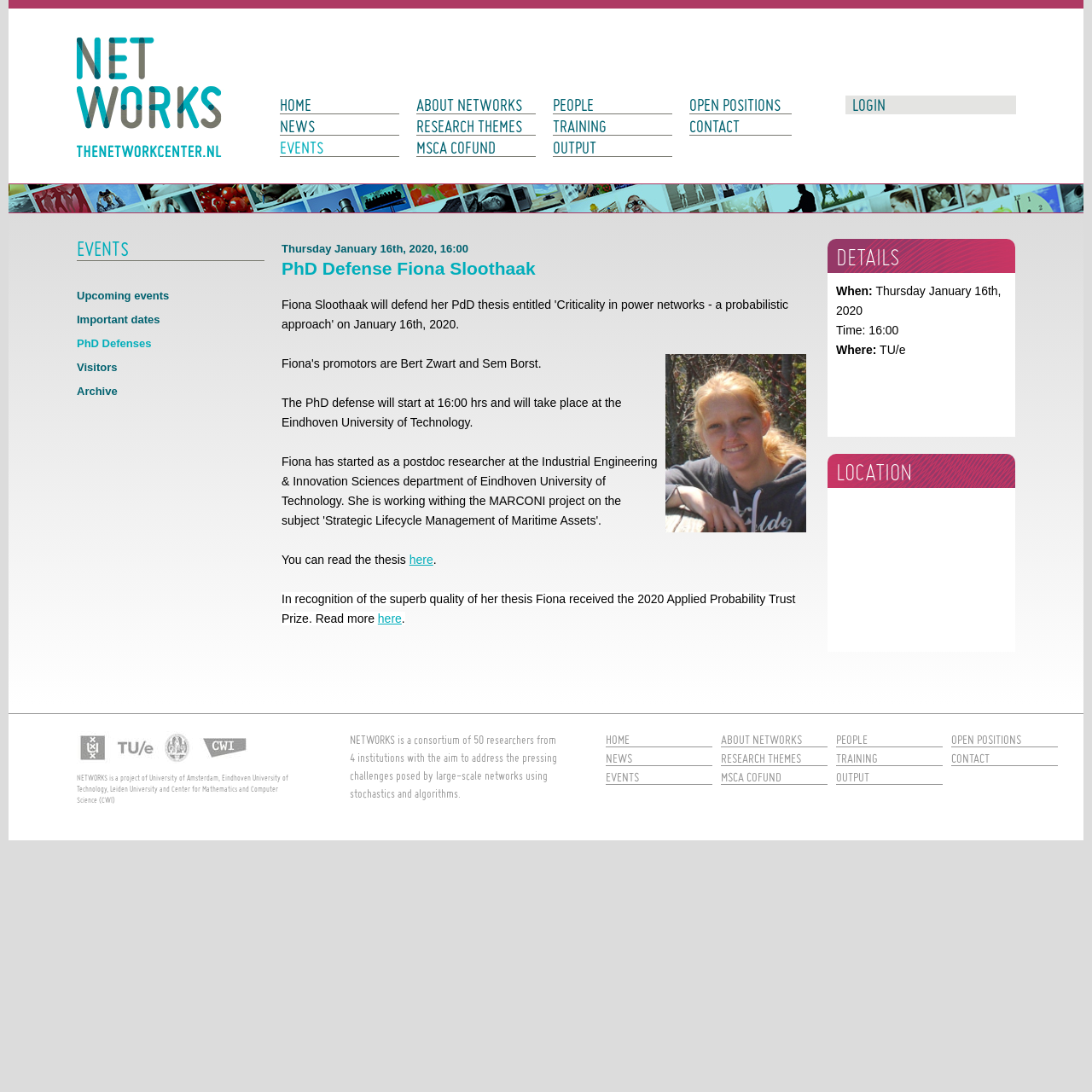What is the name of the project that this webpage is part of?
Based on the visual information, provide a detailed and comprehensive answer.

I found the answer by looking at the heading 'Networks' and the text 'NETWORKS is a project of University of Amsterdam, Eindhoven University of Technology, Leiden University and Center for Mathematics and Computer Science (CWI)' which suggests that the webpage is part of the NETWORKS project.